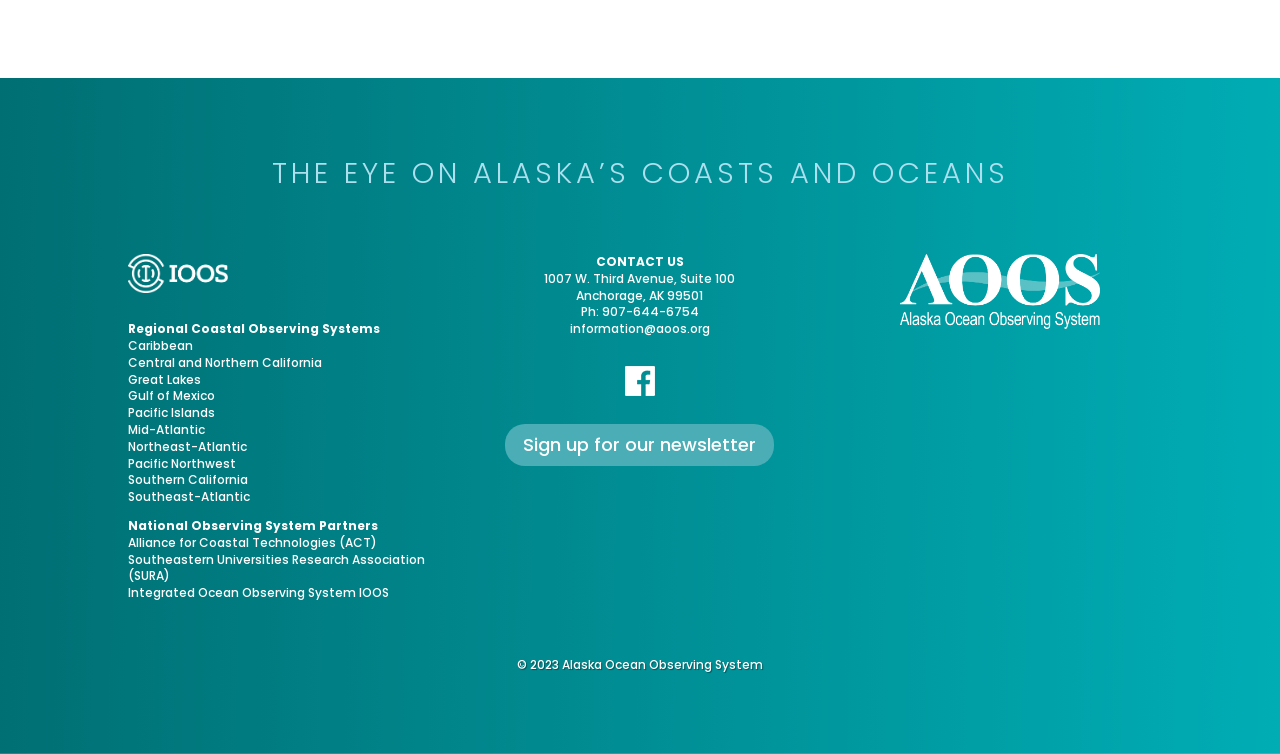Please determine the bounding box coordinates for the element with the description: "Integrated Ocean Observing System IOOS".

[0.1, 0.775, 0.304, 0.797]